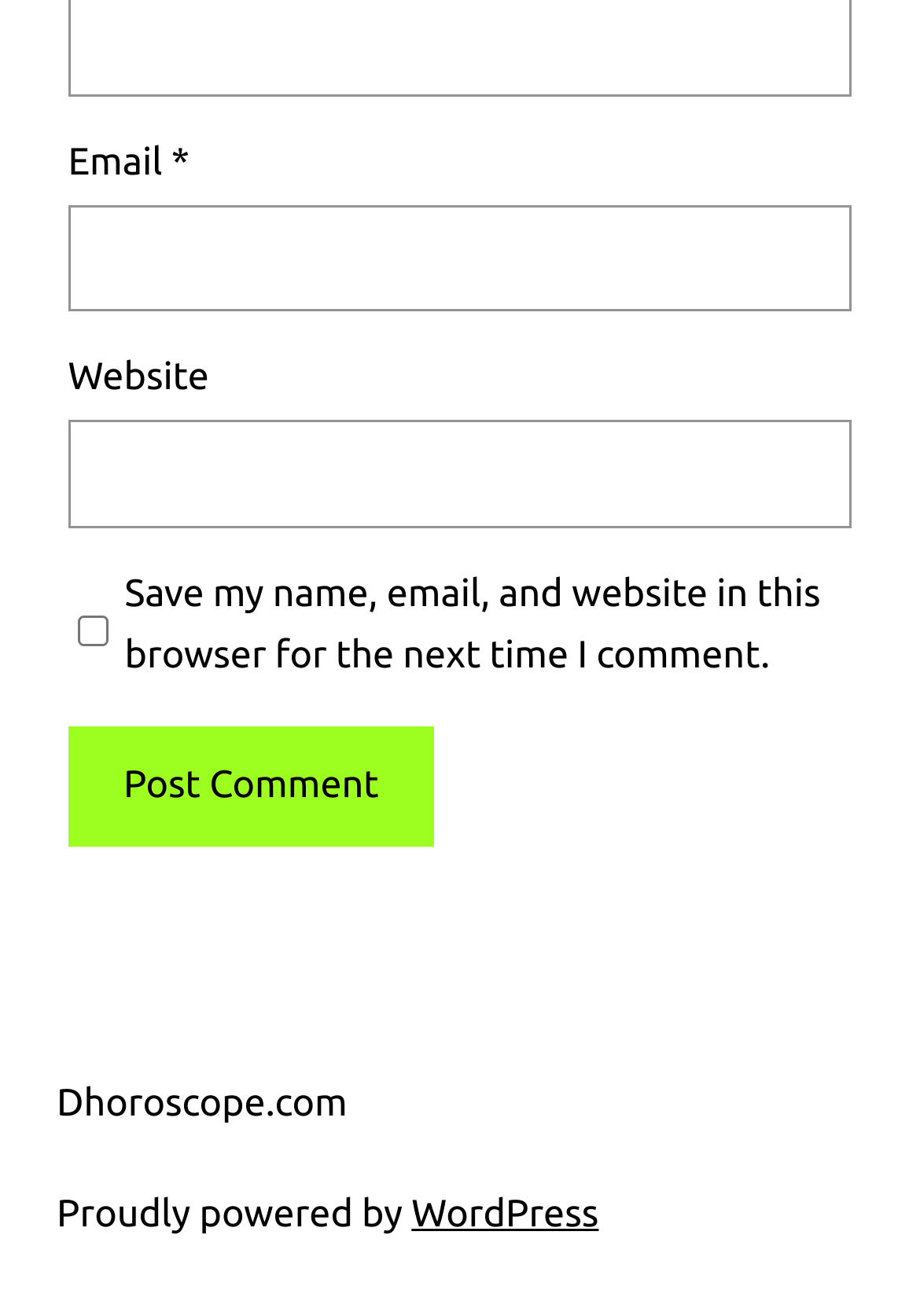Identify the bounding box for the given UI element using the description provided. Coordinates should be in the format (top-left x, top-left y, bottom-right x, bottom-right y) and must be between 0 and 1. Here is the description: parent_node: Email * aria-describedby="email-notes" name="email"

[0.074, 0.155, 0.926, 0.237]